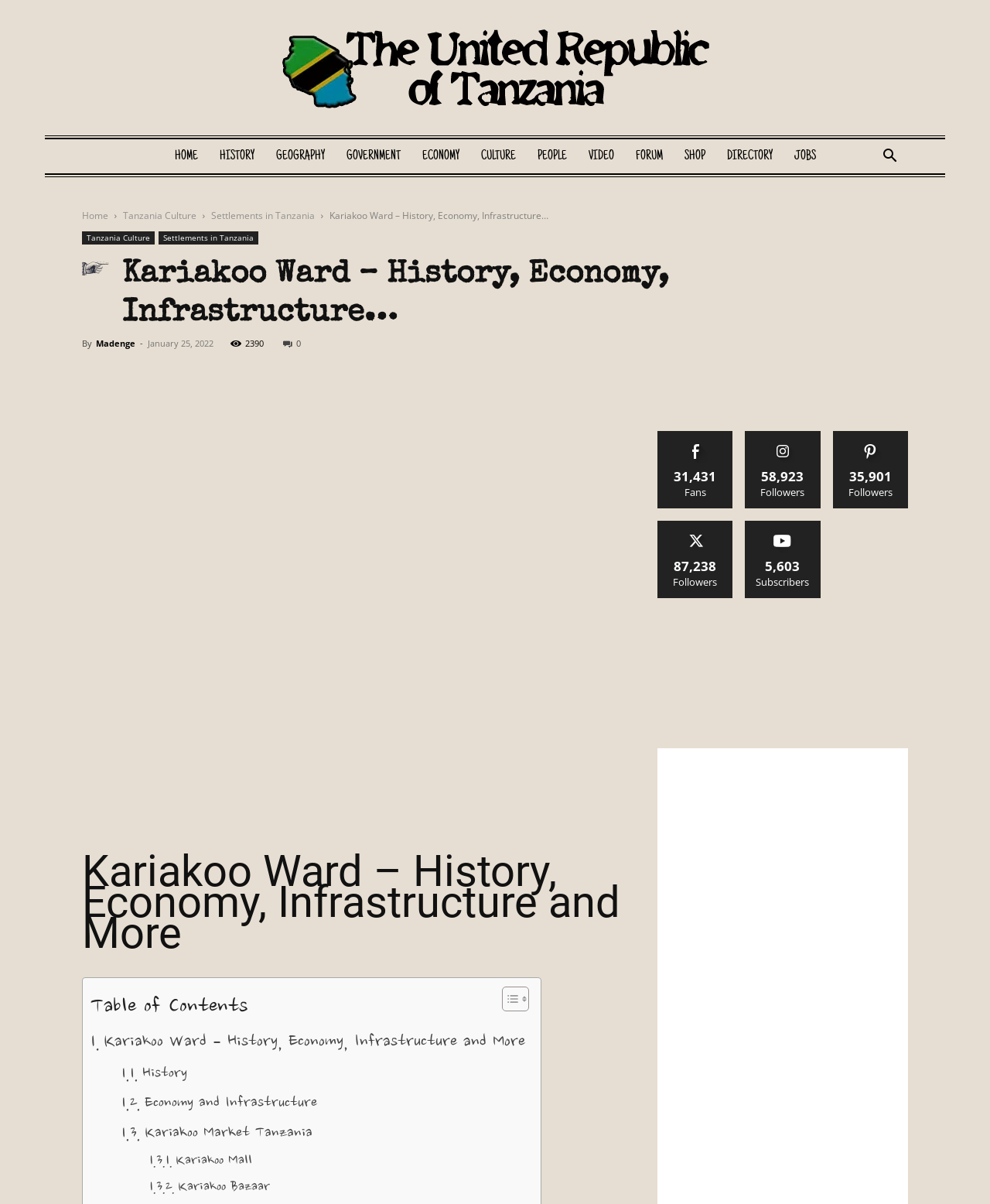What is the name of the ward? Analyze the screenshot and reply with just one word or a short phrase.

Kariakoo Ward